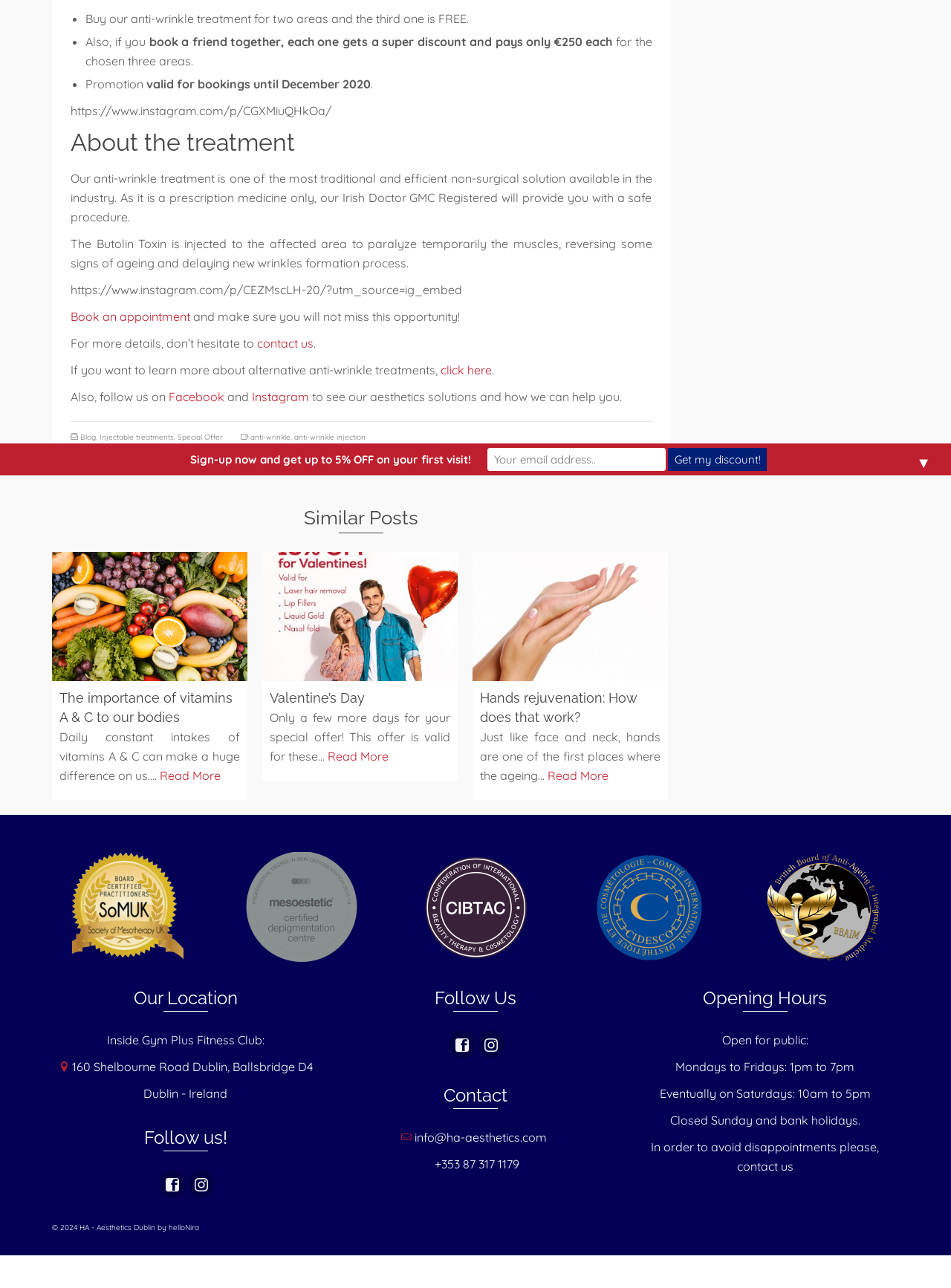Determine the bounding box for the UI element described here: "Read More".

[0.76, 0.626, 0.824, 0.638]